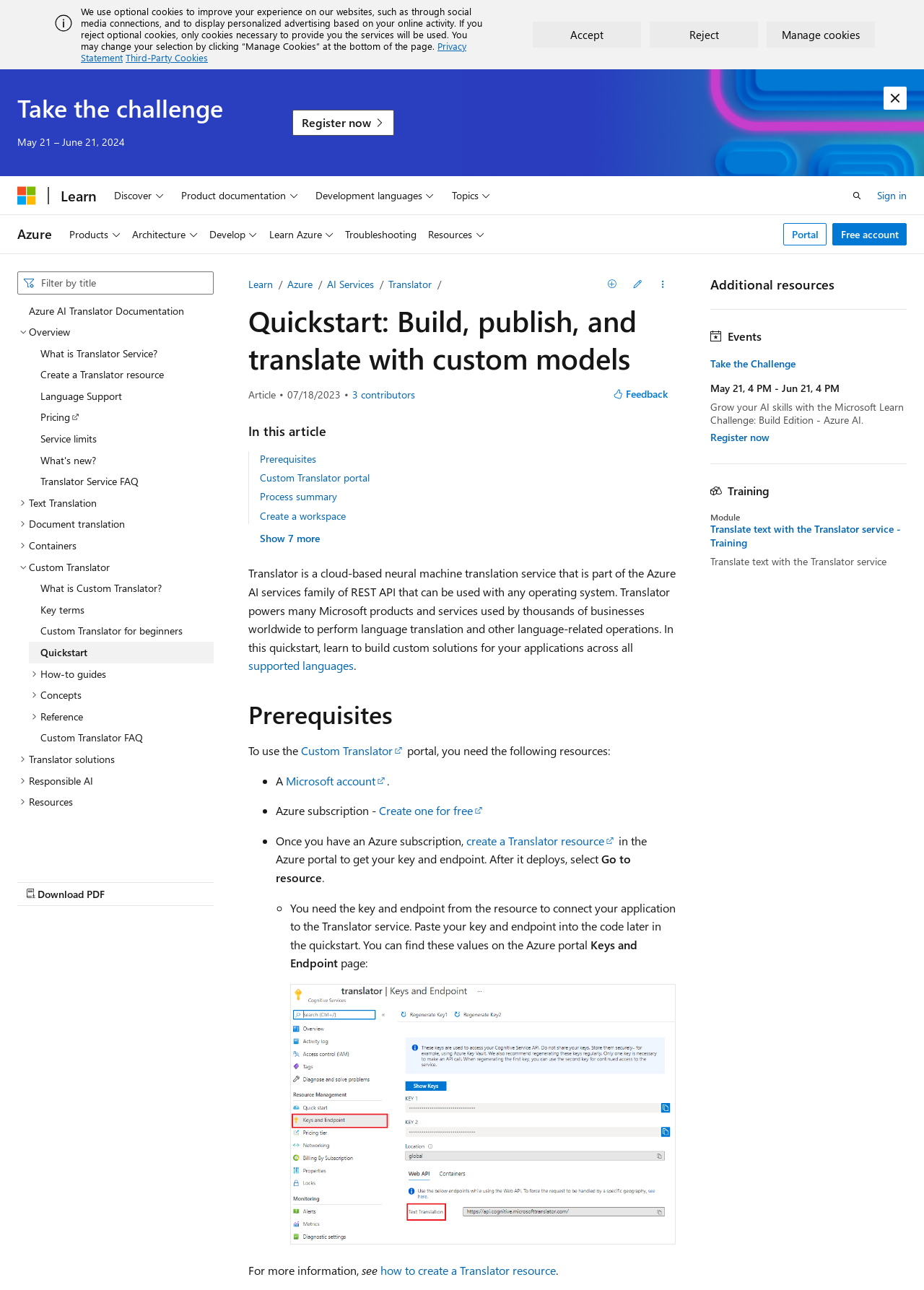Provide a brief response to the question using a single word or phrase: 
What is the purpose of the 'Download PDF' button?

Download article as PDF